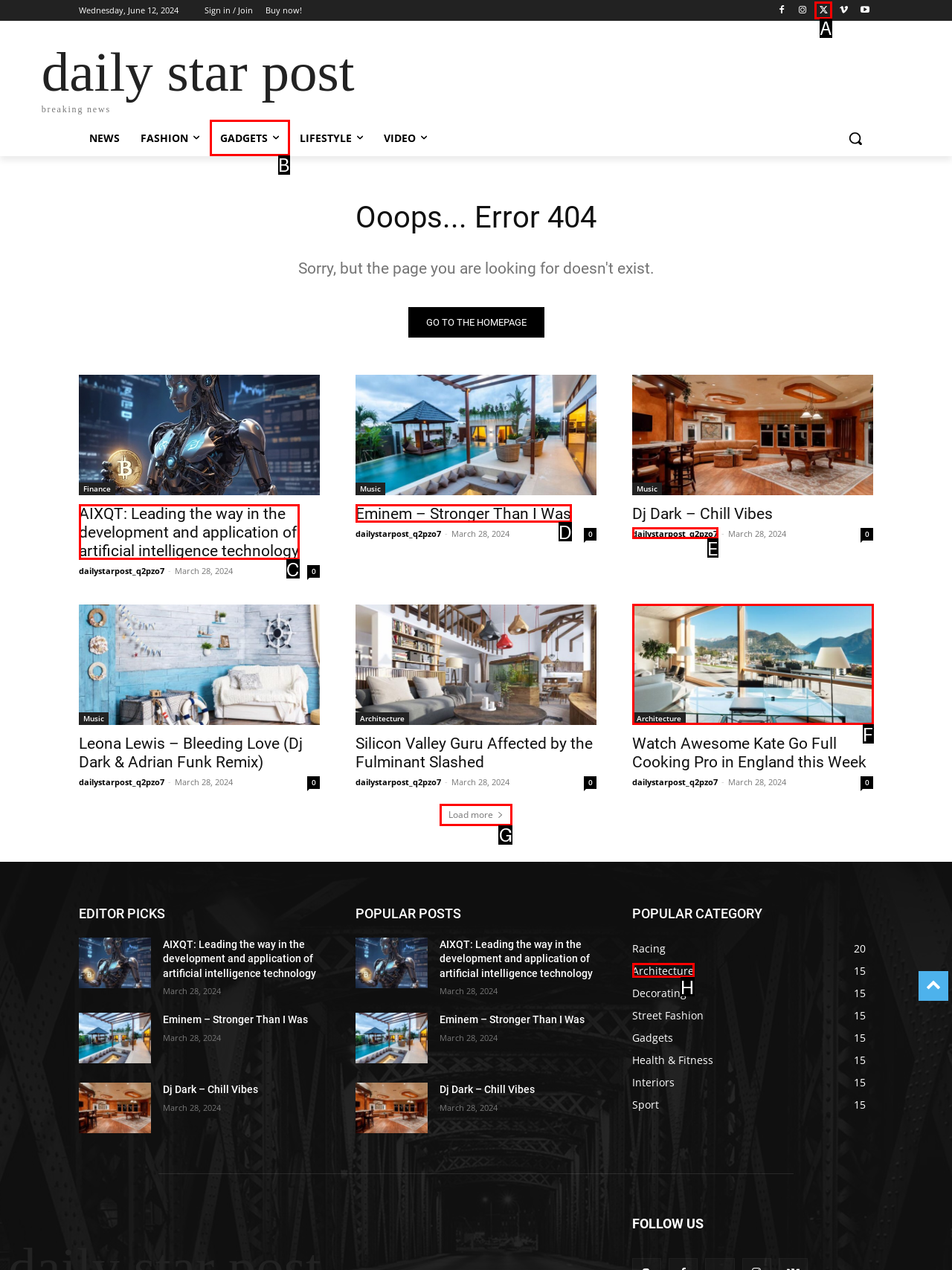For the task: Load more articles, tell me the letter of the option you should click. Answer with the letter alone.

G